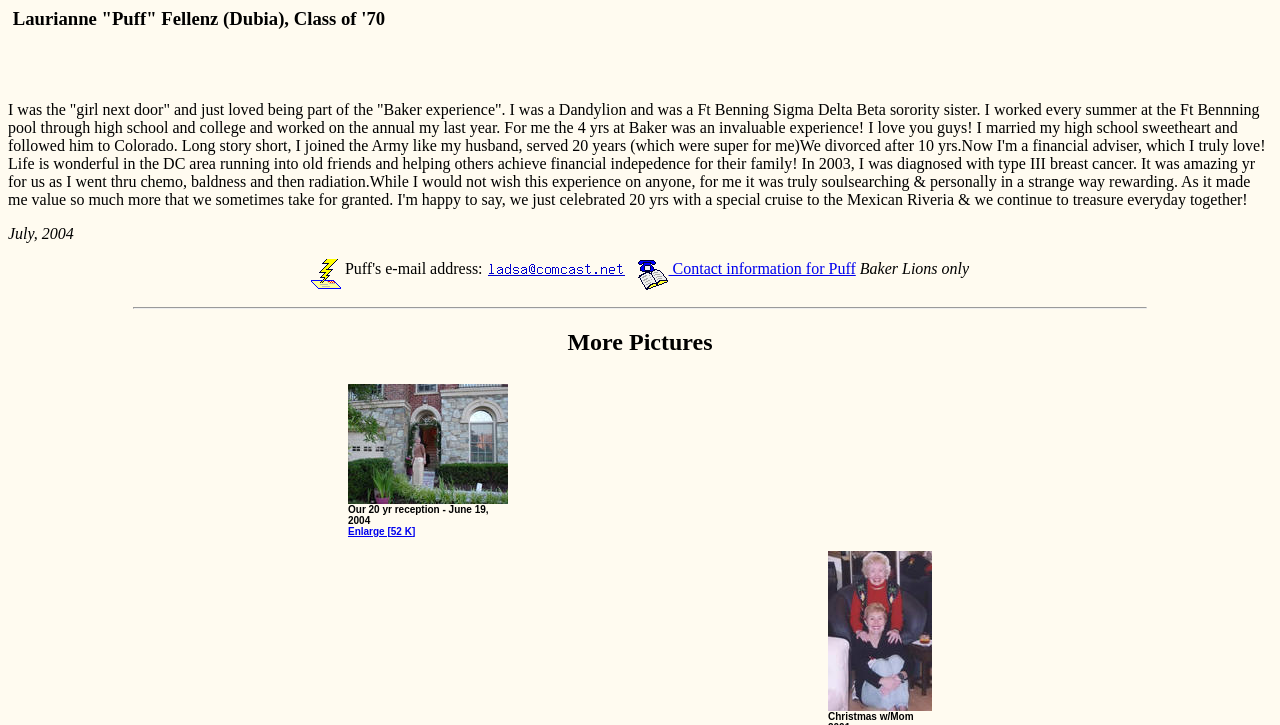How many images are linked on this webpage?
Give a one-word or short phrase answer based on the image.

2